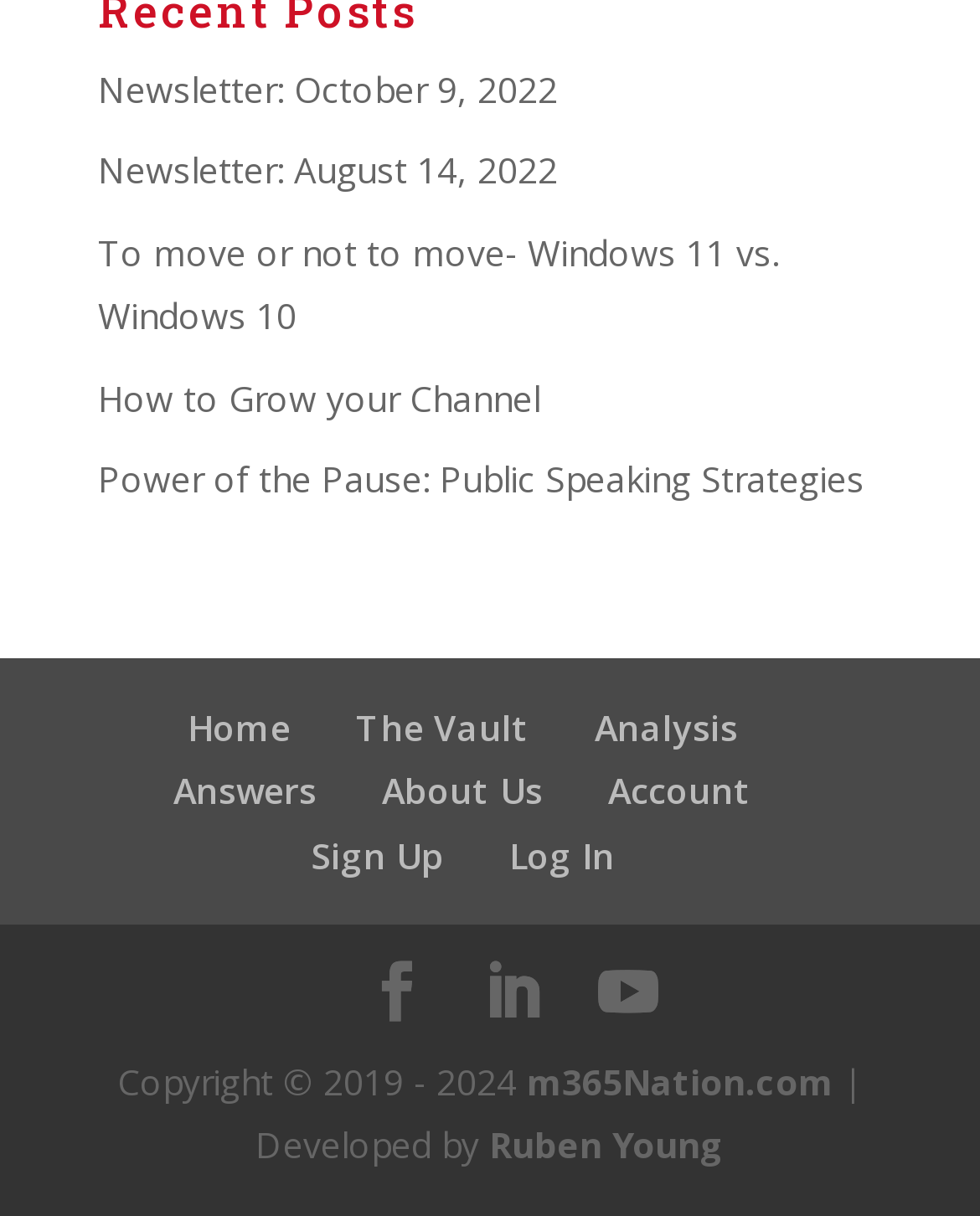Locate the coordinates of the bounding box for the clickable region that fulfills this instruction: "View the vault".

[0.363, 0.577, 0.54, 0.617]